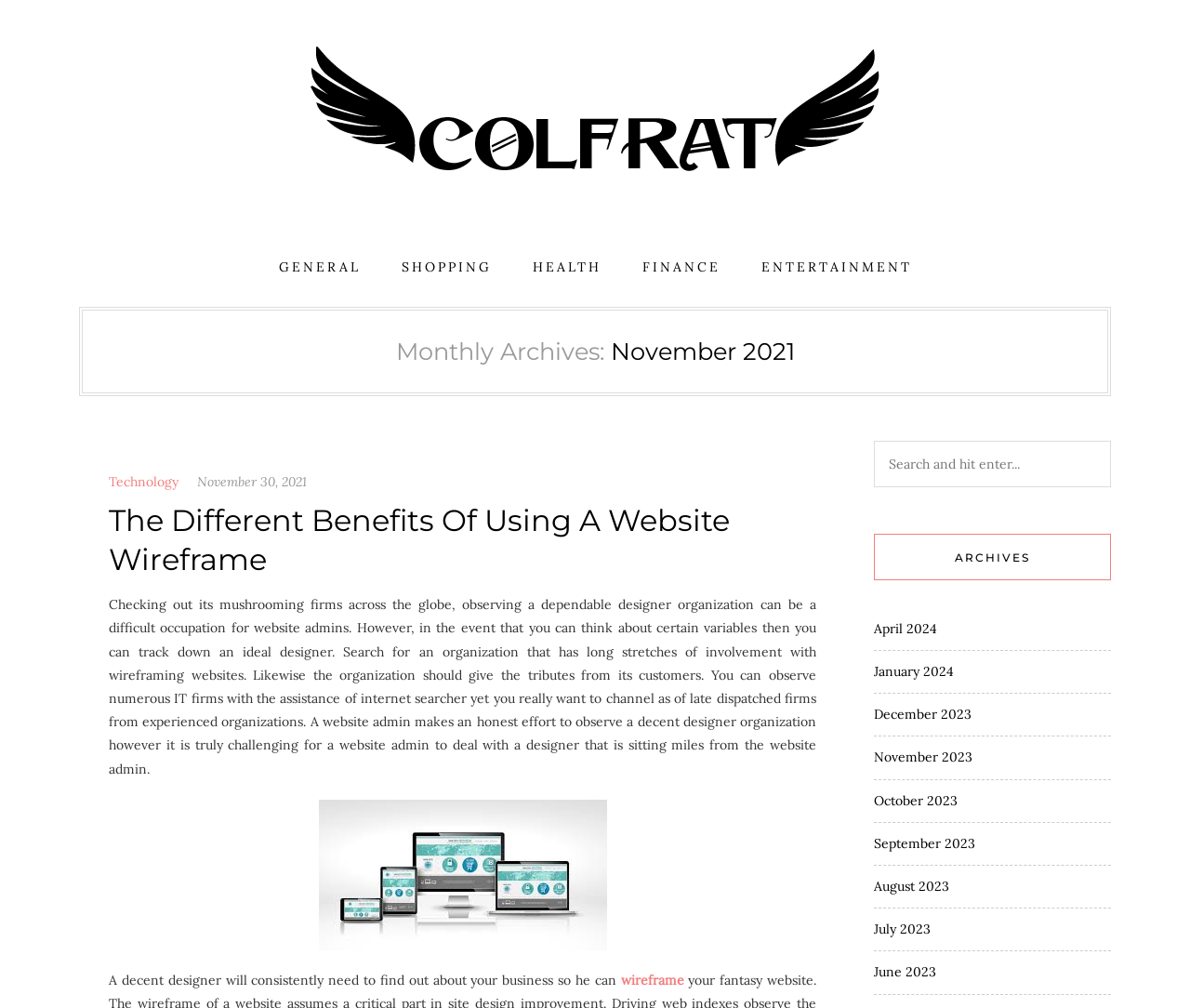Look at the image and answer the question in detail:
What categories are available on the webpage?

The categories available on the webpage are GENERAL, SHOPPING, HEALTH, FINANCE, and ENTERTAINMENT, which are represented by link elements horizontally aligned at the top of the webpage.